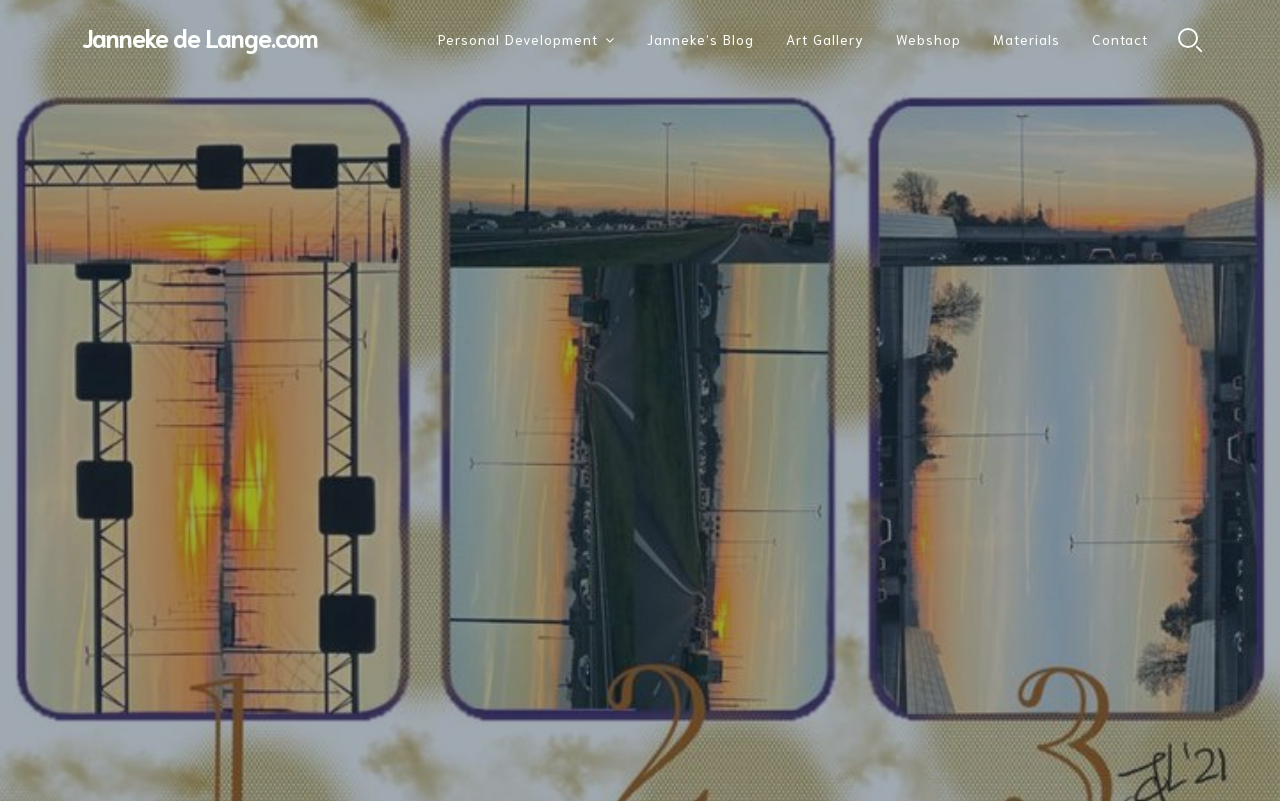How many main sections are on the website?
Deliver a detailed and extensive answer to the question.

By counting the number of links in the main navigation menu, I found that there are 6 main sections on the website: Personal Development, Blog, Art Gallery, Webshop, Materials, and Contact.